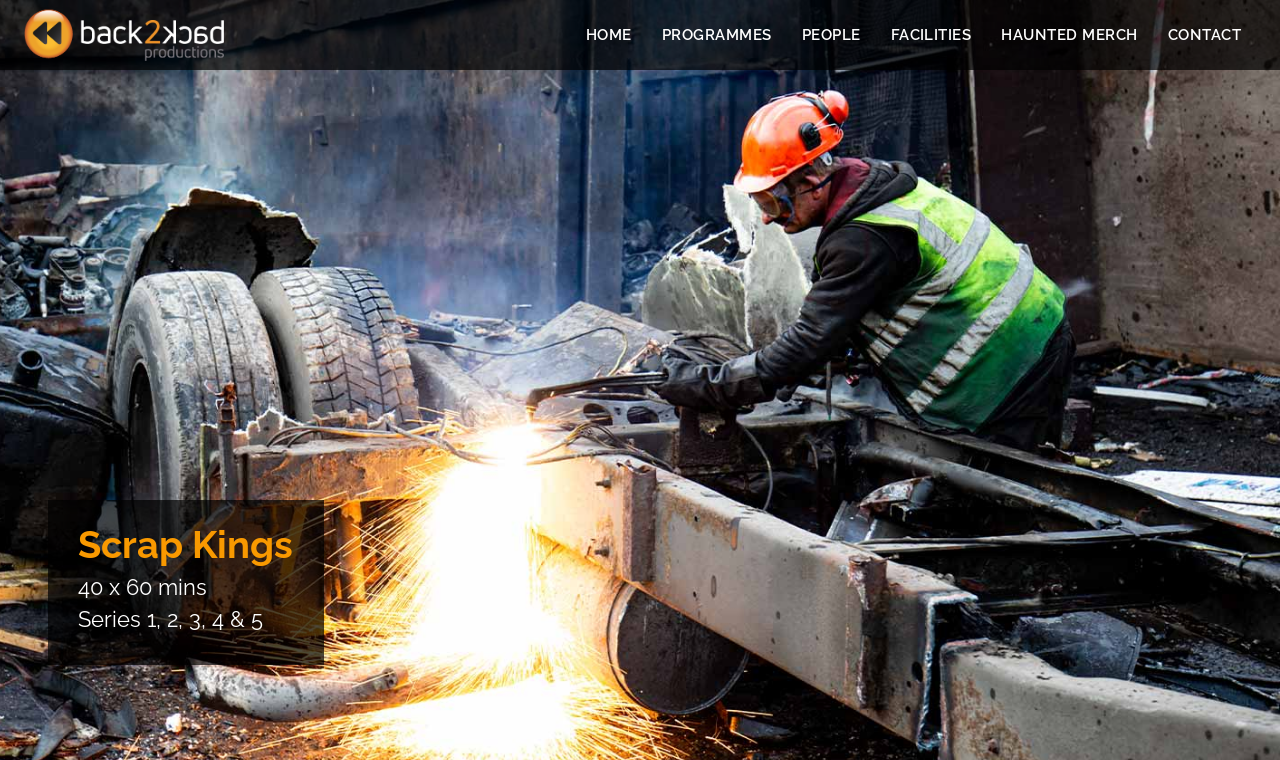Offer an in-depth caption of the entire webpage.

The webpage is about Scrap Kings, a TV show that celebrates heroes who demolish and scrap Britain's redundant buildings, bridges, and giant vehicles. 

At the top left corner, there is a link and an image with the text "back2back tv". 

Below this, there is a primary navigation menu that spans across the top of the page, containing seven links: "HOME", "PROGRAMMES", "PEOPLE", "FACILITIES", "HAUNTED MERCH", and "CONTACT". 

Further down, there is a heading that reads "Scrap Kings". Below this heading, there are two lines of text: "40 x 60 mins" and "Series 1, 2, 3, 4 & 5", which likely describe the format and seasons of the TV show.